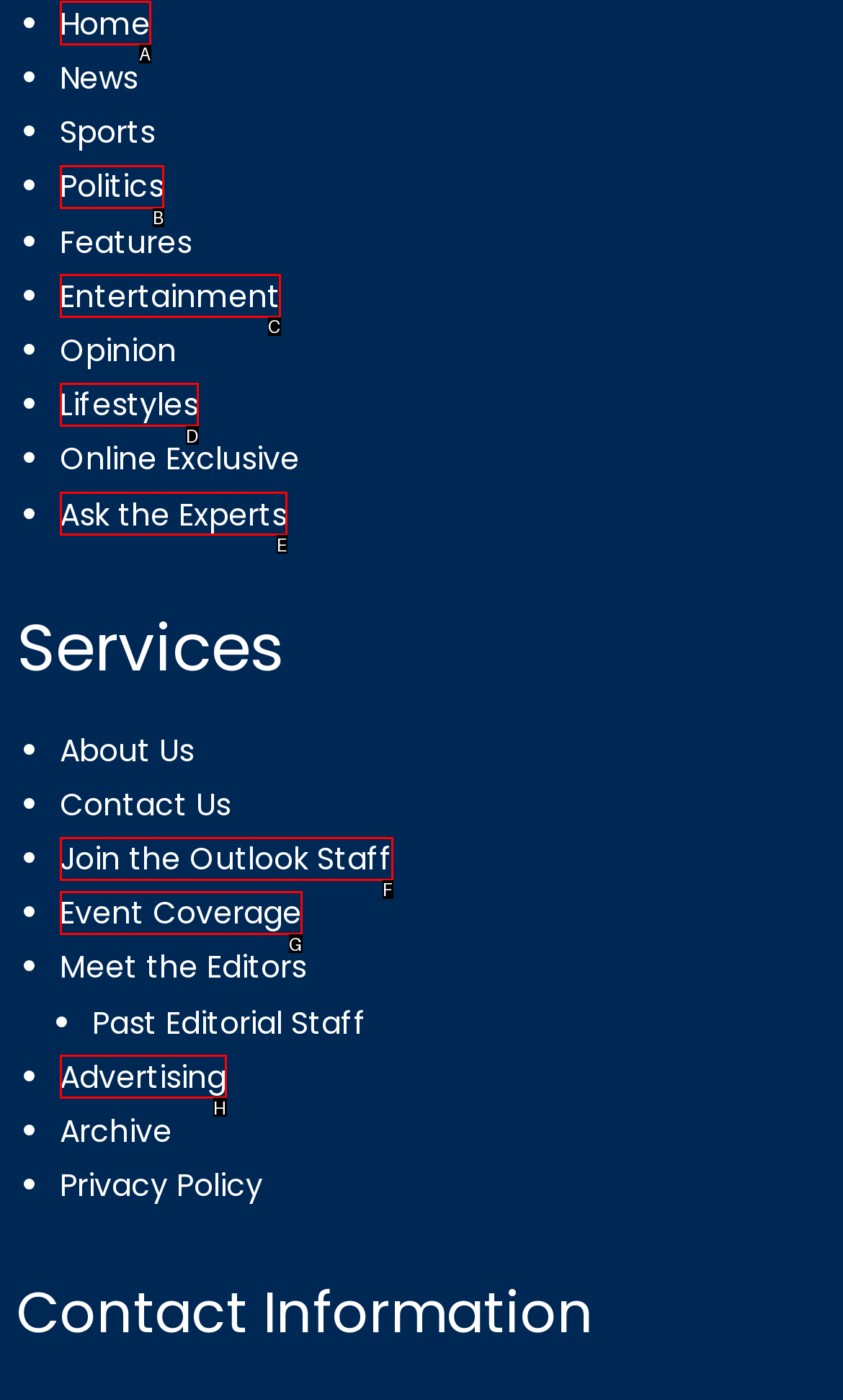Please indicate which HTML element should be clicked to fulfill the following task: go to home page. Provide the letter of the selected option.

A